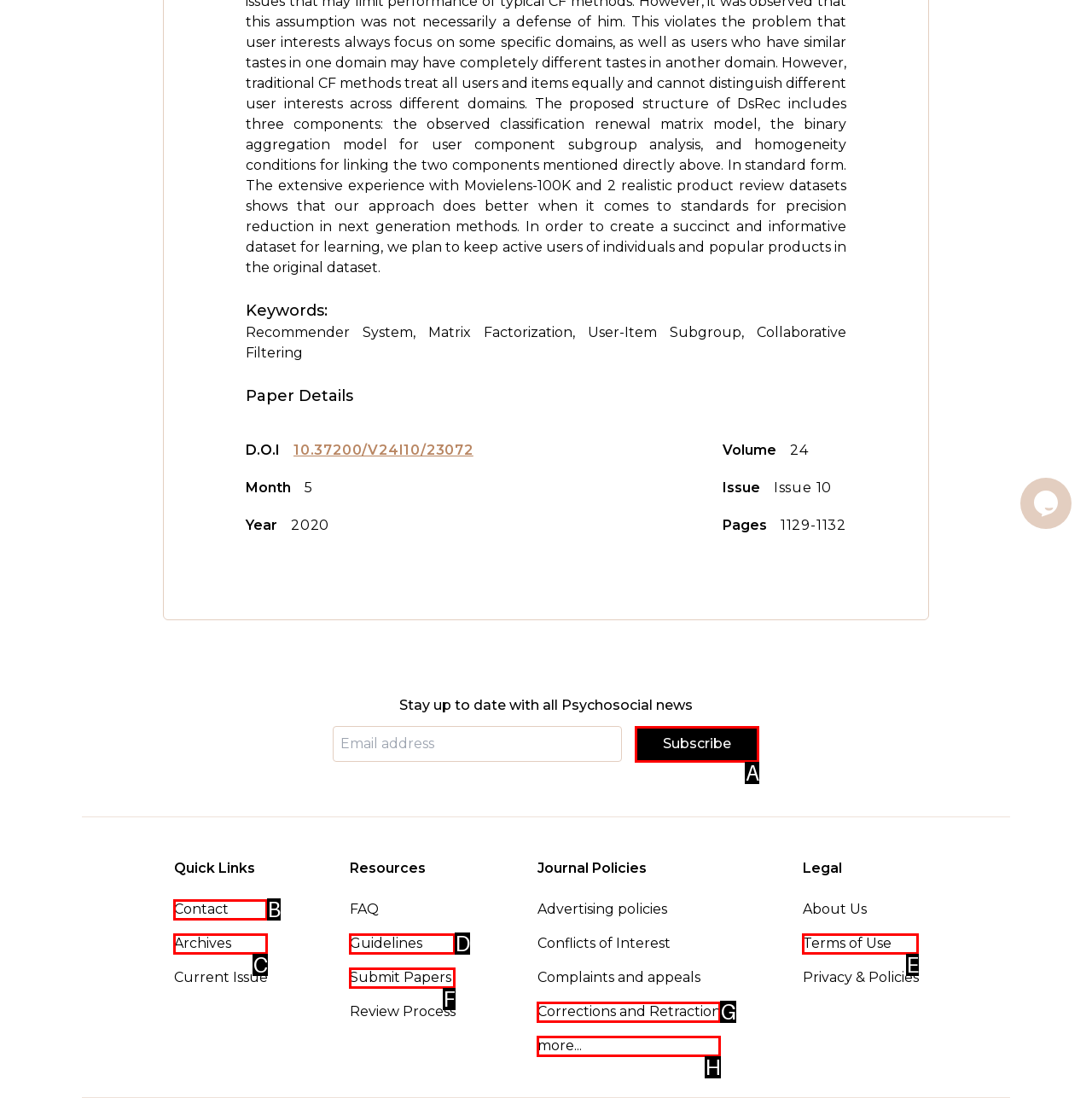Given the element description: Submit Papers, choose the HTML element that aligns with it. Indicate your choice with the corresponding letter.

F